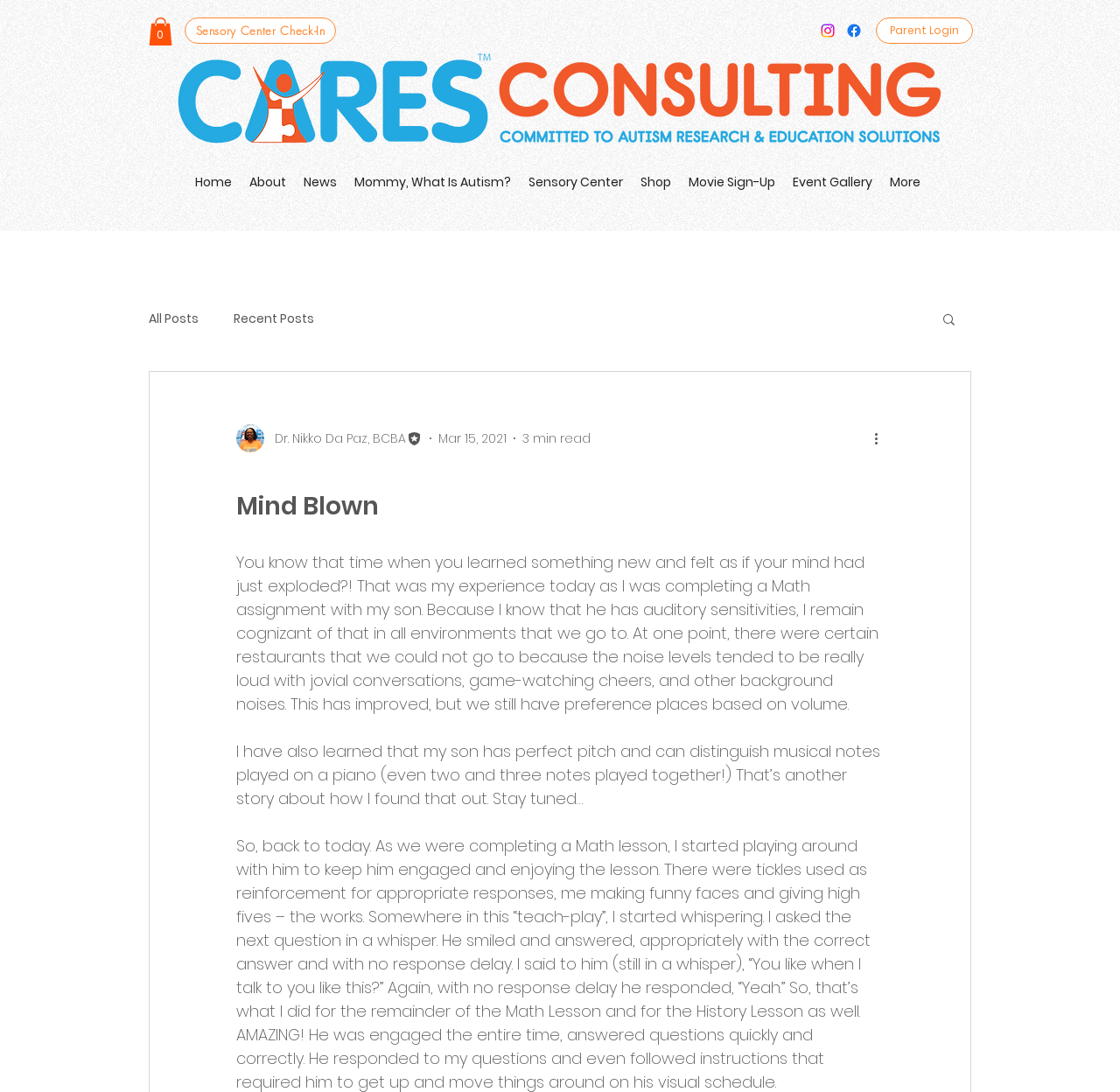Identify the bounding box coordinates of the section to be clicked to complete the task described by the following instruction: "Search for something". The coordinates should be four float numbers between 0 and 1, formatted as [left, top, right, bottom].

[0.84, 0.285, 0.855, 0.302]